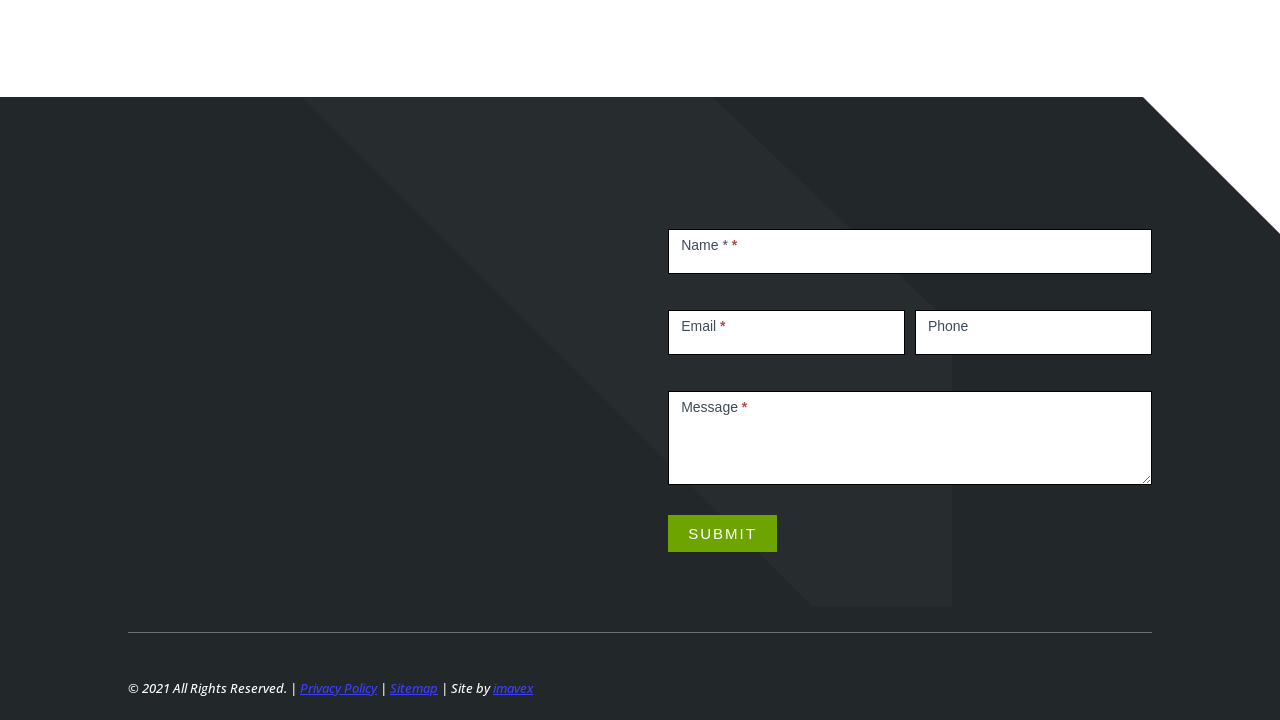Find the bounding box coordinates of the clickable element required to execute the following instruction: "Fill in the 'Name' field". Provide the coordinates as four float numbers between 0 and 1, i.e., [left, top, right, bottom].

[0.522, 0.318, 0.9, 0.381]